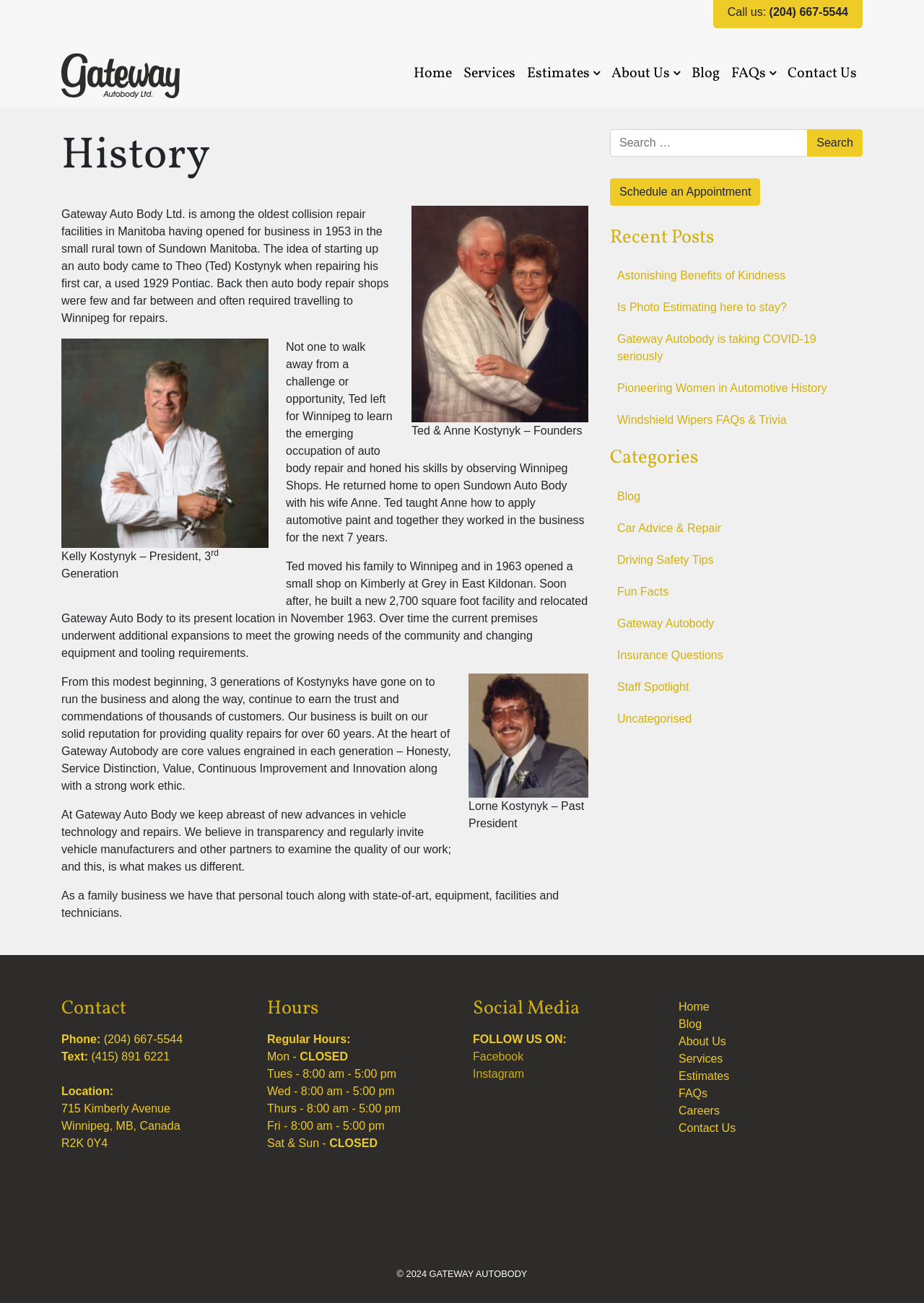What is the name of the president of Gateway Autobody?
Look at the screenshot and give a one-word or phrase answer.

Kelly Kostynyk